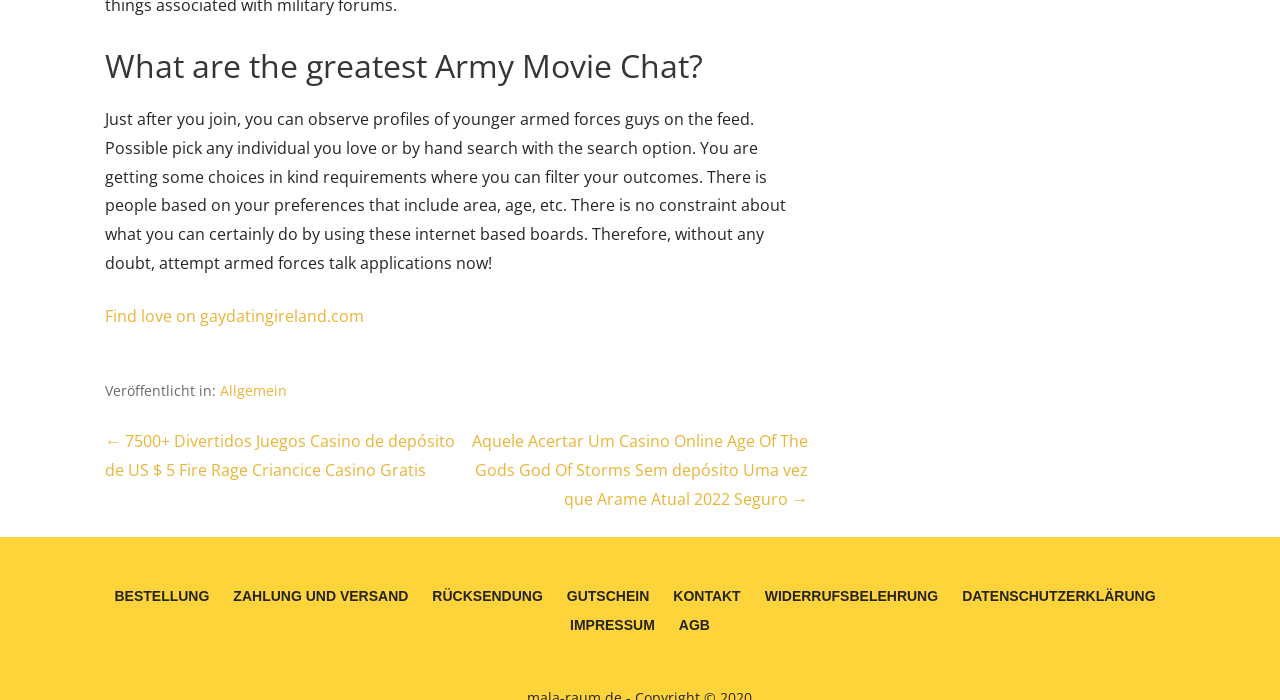Determine the coordinates of the bounding box for the clickable area needed to execute this instruction: "Go to contact page".

[0.526, 0.841, 0.579, 0.872]